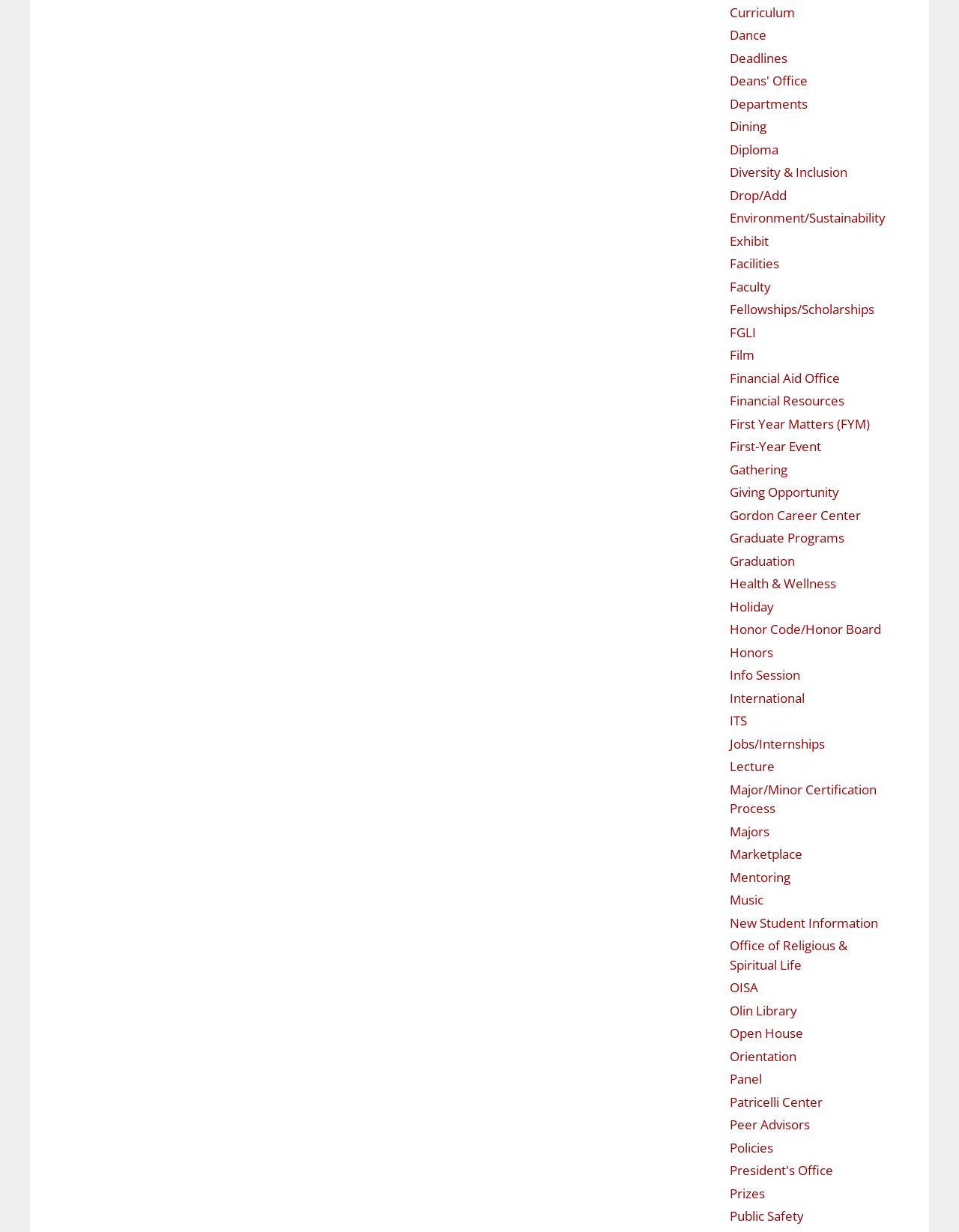What is the main purpose of this webpage?
Could you answer the question in a detailed manner, providing as much information as possible?

Based on the numerous links provided on the webpage, it appears to be a resource hub for university students, faculty, and staff, offering access to various departments, services, and information.